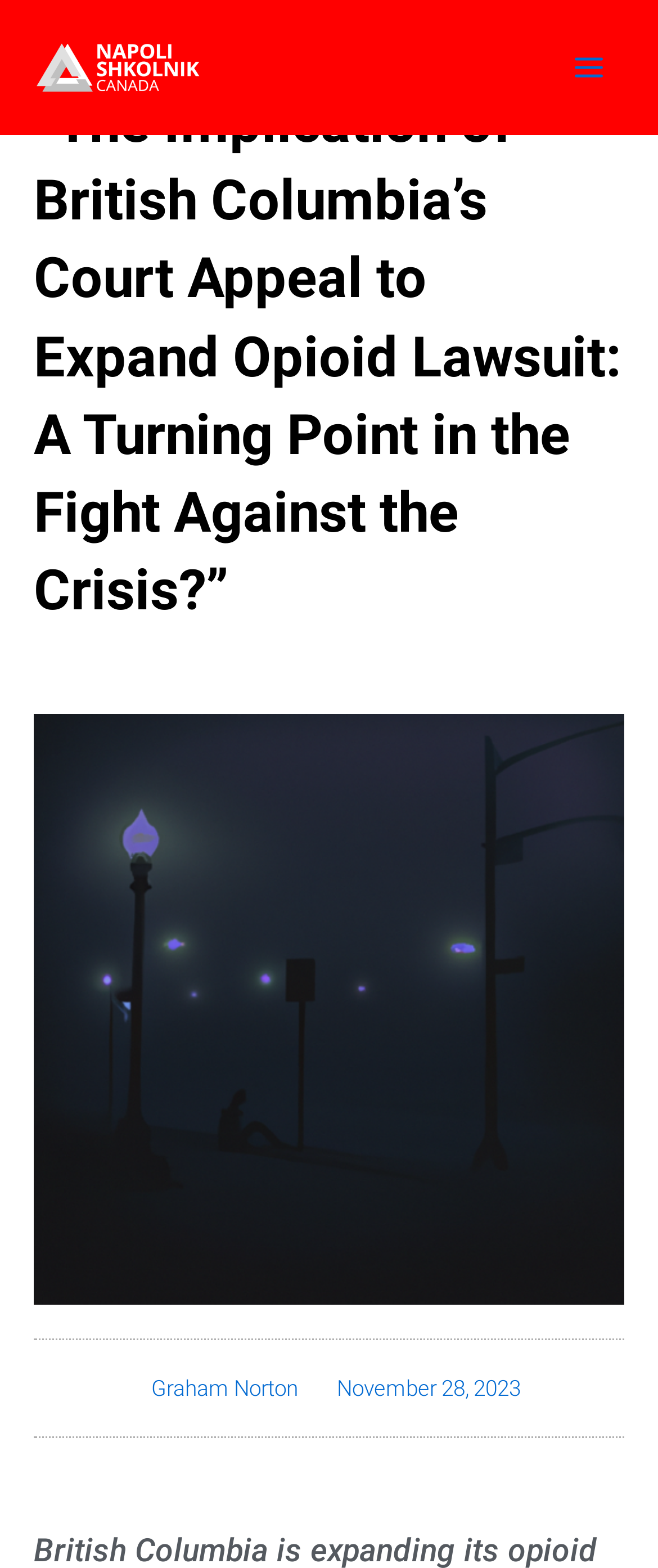What is the position of the main heading?
Please give a detailed and thorough answer to the question, covering all relevant points.

I analyzed the bounding box coordinates of the main heading element and found that its y1 and y2 values are smaller than those of other elements, indicating that it is located at the top of the page. Its x1 and x2 values are also relatively small, indicating that it is located on the left side of the page.